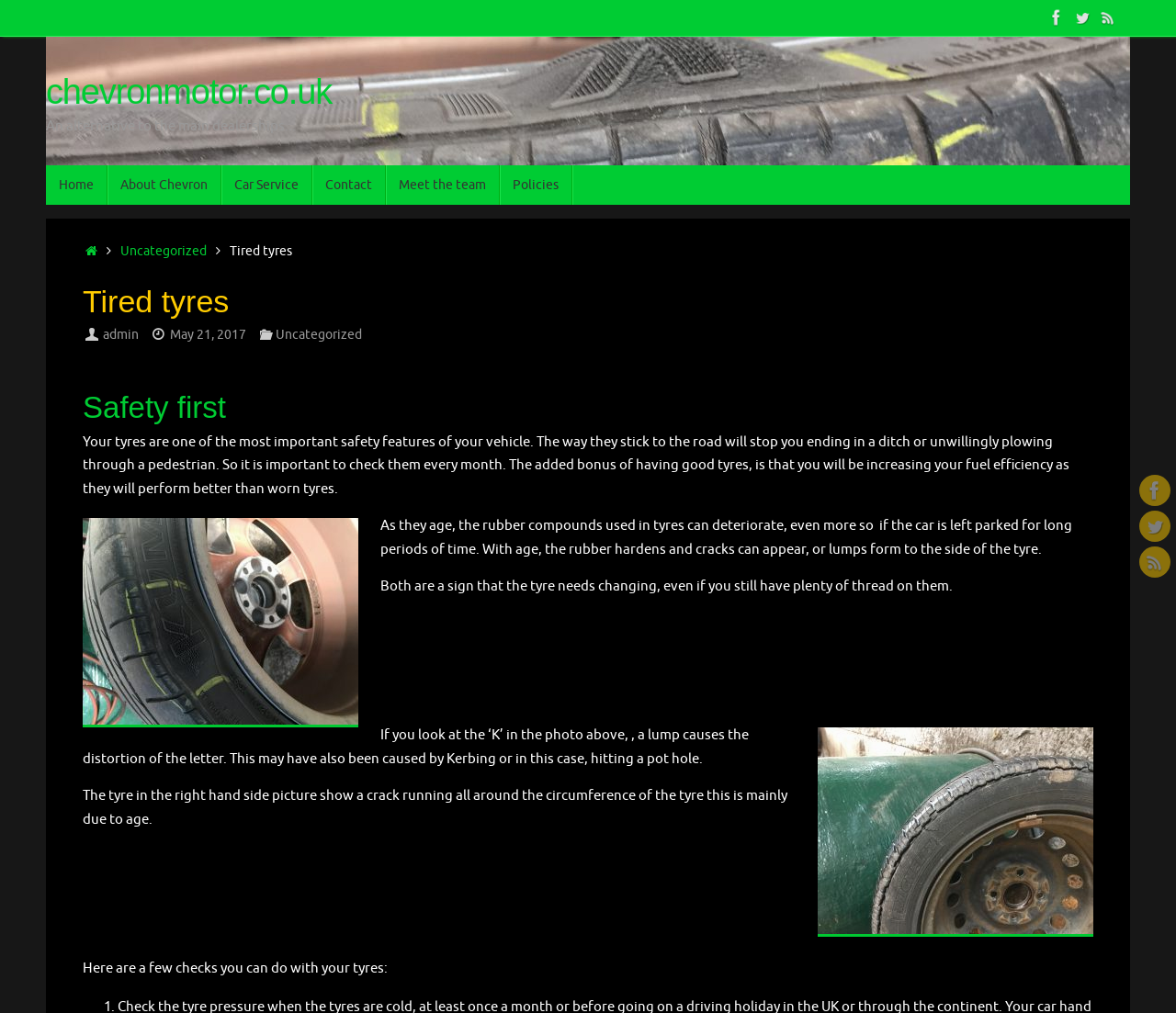Locate the bounding box coordinates of the segment that needs to be clicked to meet this instruction: "Go to Home page".

[0.039, 0.163, 0.091, 0.203]